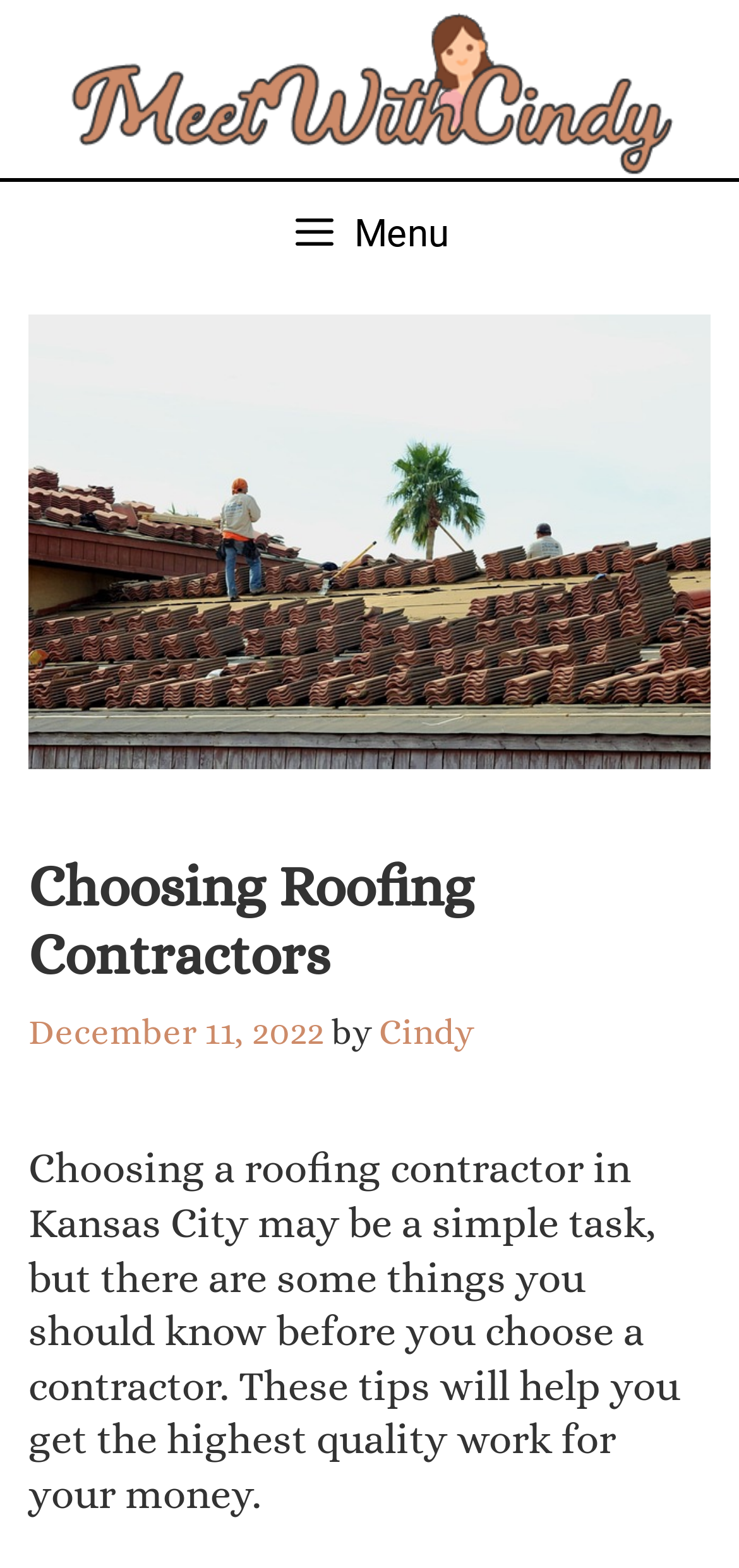Articulate a complete and detailed caption of the webpage elements.

The webpage is about choosing a roofing contractor in Kansas City. At the top left corner, there is a button with a menu icon, which is not expanded by default. Next to the button, there is a large image that spans almost the entire width of the page, with the text "Roofing Contractors" on it.

Below the image, there is a header section that contains the title "Choosing Roofing Contractors" in a large font. To the right of the title, there is a link with the date "December 11, 2022", followed by the text "by" and a link to the author "Cindy".

Under the header section, there is a paragraph of text that summarizes the content of the webpage. The text explains that choosing a roofing contractor in Kansas City may seem simple, but there are important factors to consider before making a decision. The tips provided on the webpage will help readers get high-quality work for their money.

At the top right corner, there is a link with the text "Meet with Cindy" accompanied by a small image with the same text.